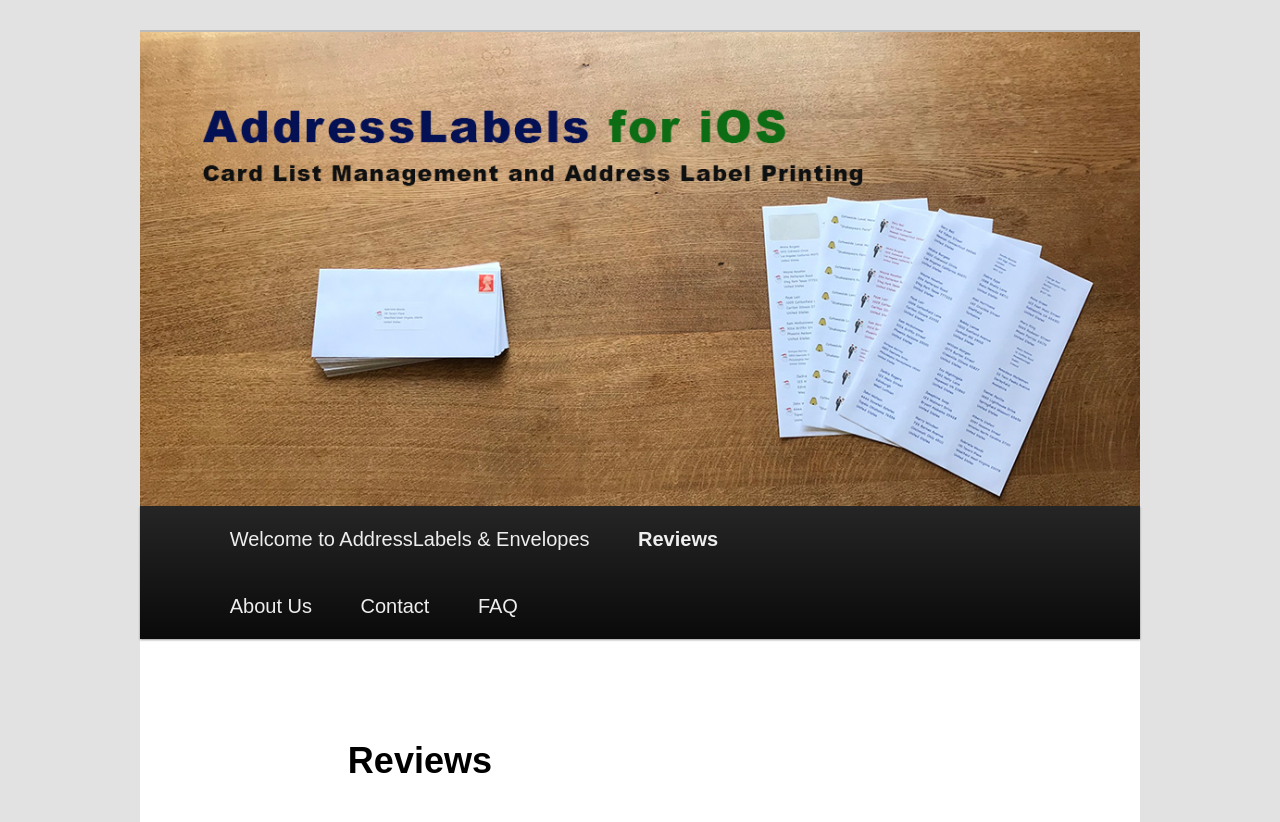What is the main category of the website?
Please use the image to provide a one-word or short phrase answer.

Address Labels